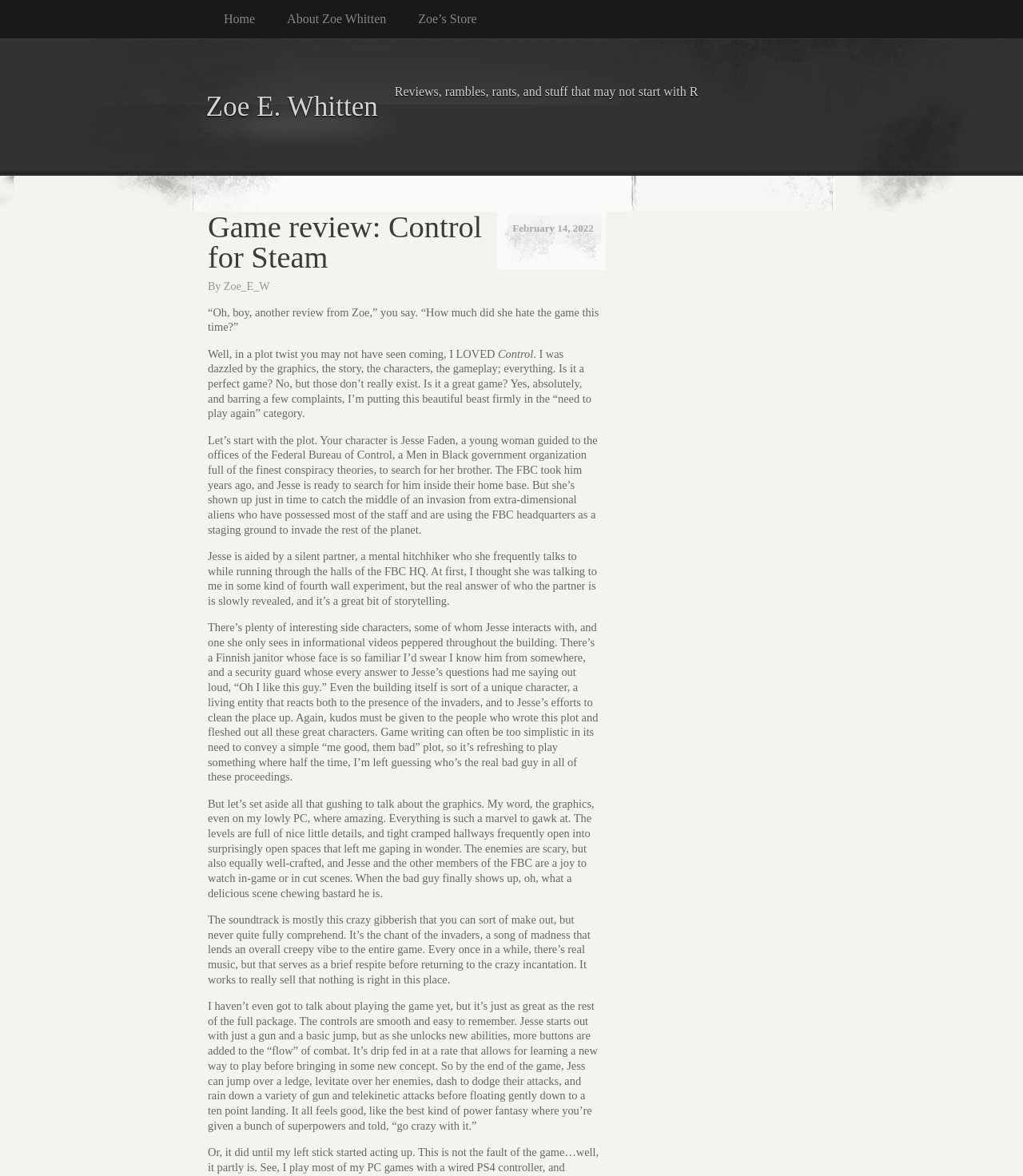Describe the entire webpage, focusing on both content and design.

This webpage is a game review of "Control for Steam" written by Zoe E. Whitten. At the top of the page, there are three links: "Home", "About Zoe Whitten", and "Zoe's Store", aligned horizontally. Below these links, there is a heading with the author's name, "Zoe E. Whitten", which is also a link. 

To the right of the author's name, there is a static text describing the content of the webpage: "Reviews, rambles, rants, and stuff that may not start with R". Below this text, there is a date "February 14, 2022". 

The main content of the webpage is the game review, which starts with a heading "Game review: Control for Steam". The review is written in a conversational tone and is divided into several paragraphs. The reviewer, Zoe, expresses her enthusiasm for the game, praising its graphics, story, characters, and gameplay. 

The review describes the game's plot, where the protagonist, Jesse Faden, searches for her brother in a government organization's headquarters, which is being invaded by extra-dimensional aliens. The reviewer praises the game's storytelling, characters, and graphics, mentioning the detailed environments and well-crafted enemies. 

The review also discusses the game's soundtrack, which is mostly an otherworldly chant that adds to the game's creepy atmosphere. The gameplay is described as smooth and easy to learn, with the protagonist unlocking new abilities throughout the game. 

The review ends with a minor complaint about the game's controller compatibility, but overall, the tone is very positive, with the reviewer highly recommending the game.